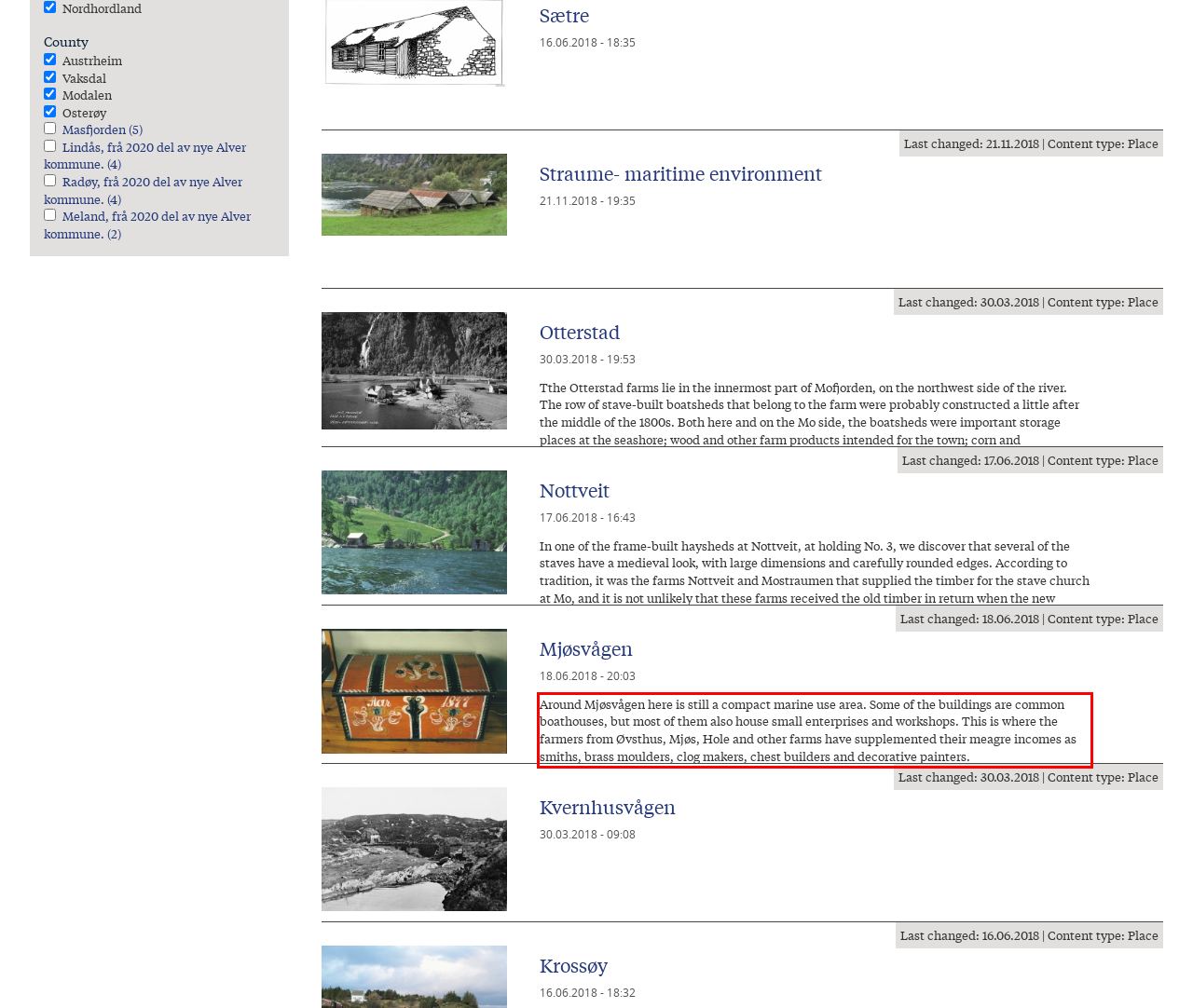You have a screenshot of a webpage where a UI element is enclosed in a red rectangle. Perform OCR to capture the text inside this red rectangle.

Around Mjøsvågen here is still a compact marine use area. Some of the buildings are common boathouses, but most of them also house small enterprises and workshops. This is where the farmers from Øvsthus, Mjøs, Hole and other farms have supplemented their meagre incomes as smiths, brass moulders, clog makers, chest builders and decorative painters.